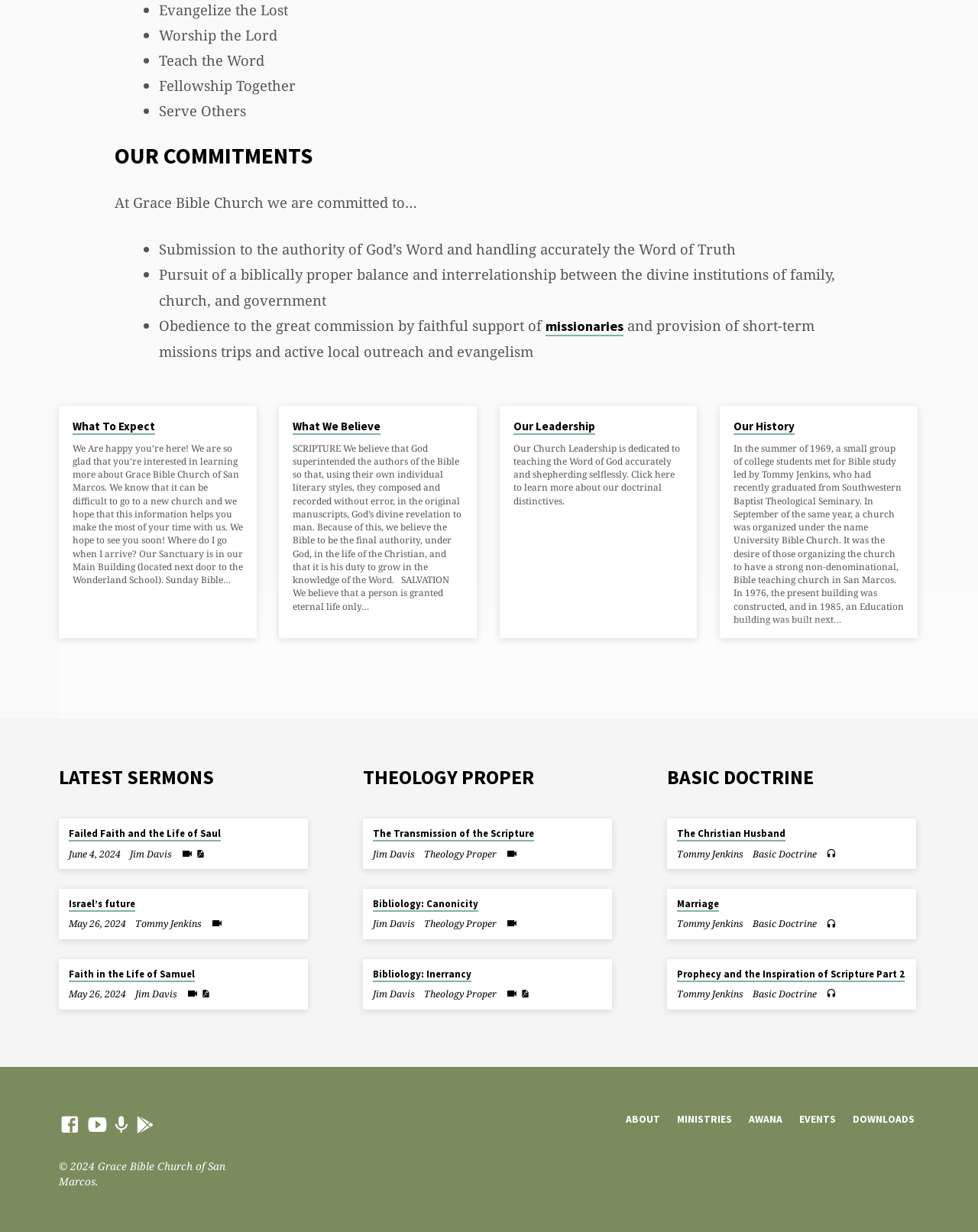Provide the bounding box coordinates for the UI element that is described by this text: "Skip to content". The coordinates should be in the form of four float numbers between 0 and 1: [left, top, right, bottom].

None